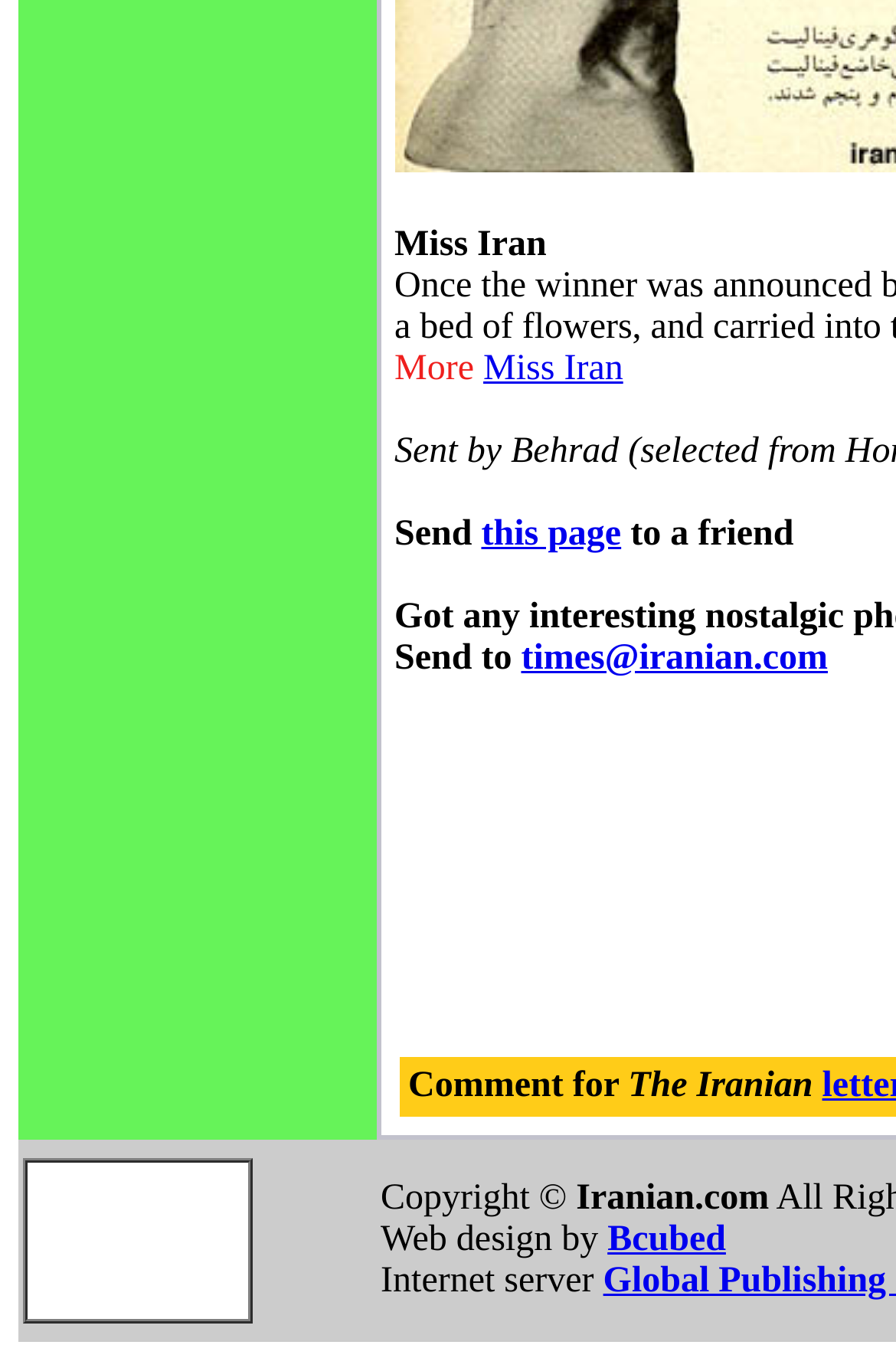Based on the visual content of the image, answer the question thoroughly: How many images are there on the page?

There is one image on the page, which is a small icon located inside a link element within a table cell.